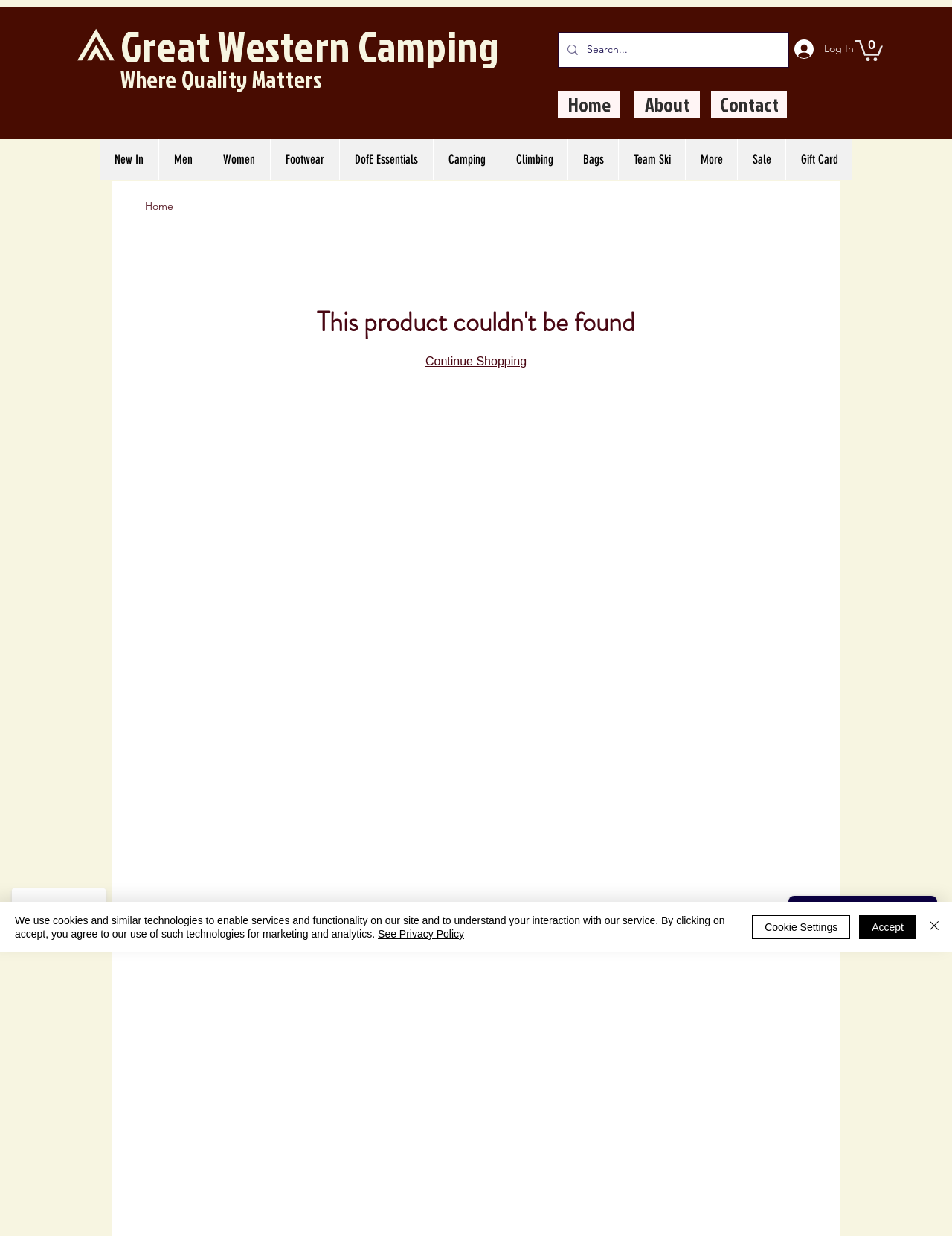Please answer the following question as detailed as possible based on the image: 
What is the name of the company?

The name of the company can be found in the link element with the text 'Great Western Camping' at the top of the webpage, which suggests that it is the company's name.